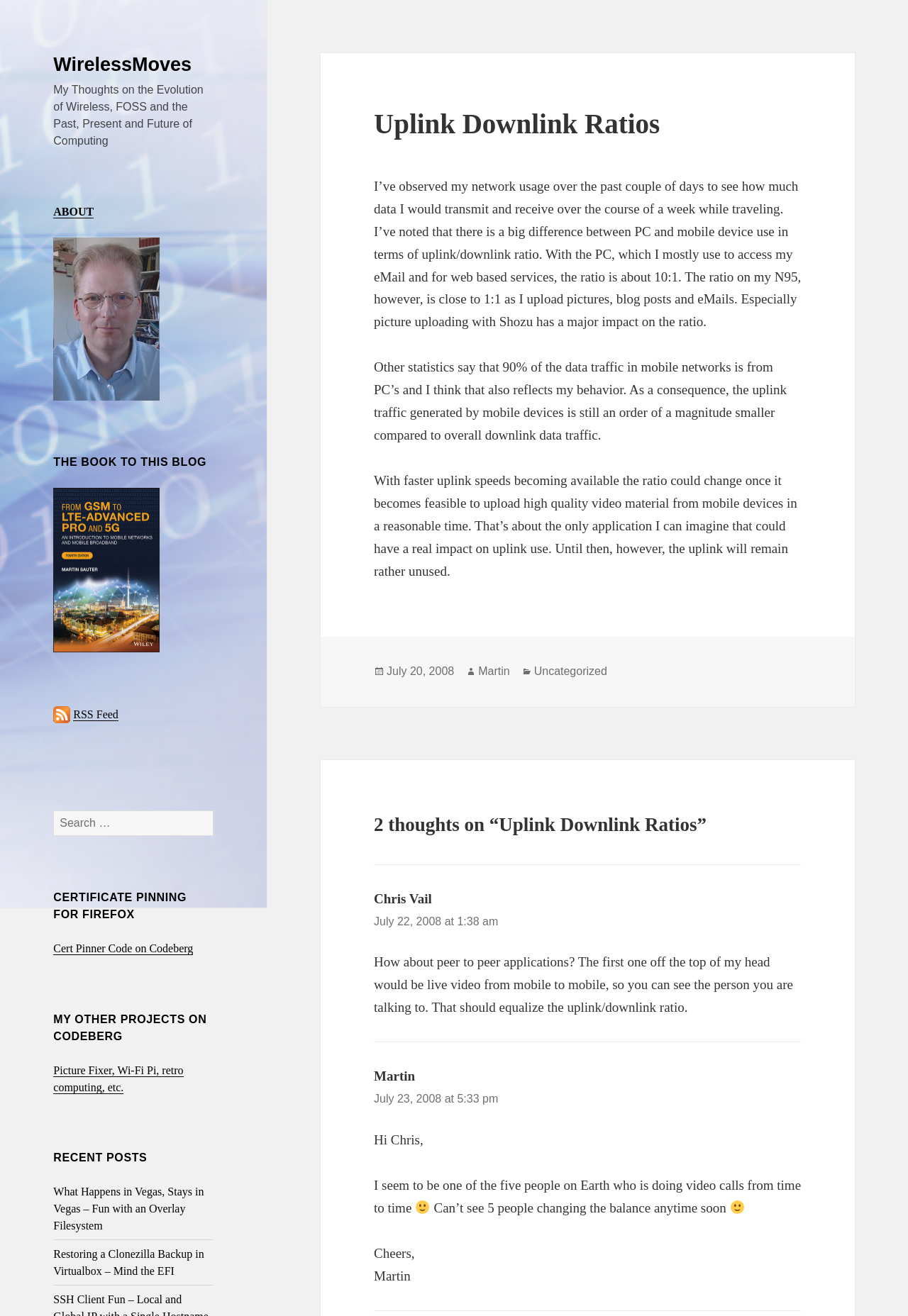Can you specify the bounding box coordinates of the area that needs to be clicked to fulfill the following instruction: "Click on the 'Exhibitors' link"?

None